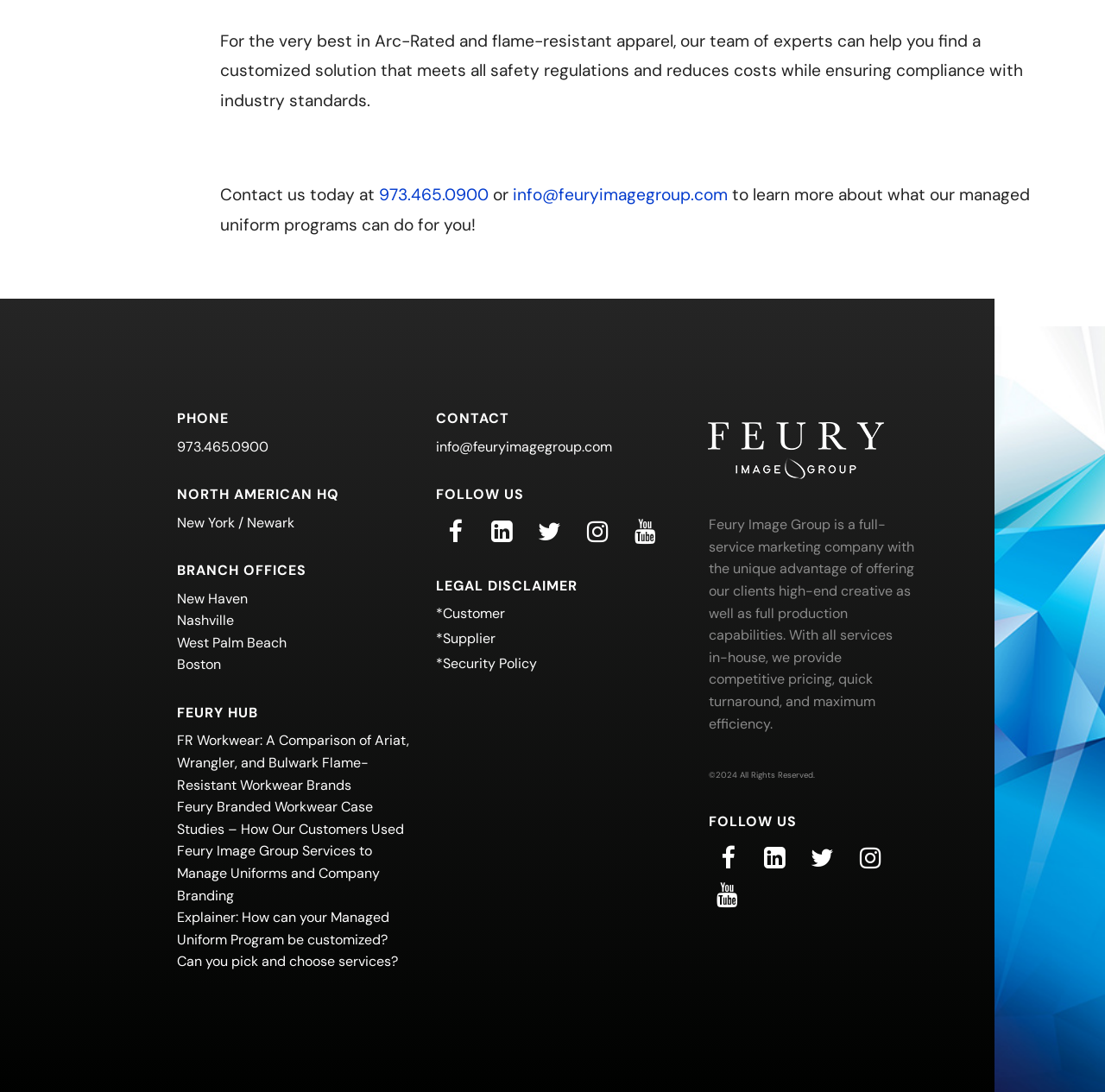Specify the bounding box coordinates of the area that needs to be clicked to achieve the following instruction: "Learn more about managed uniform programs".

[0.464, 0.169, 0.659, 0.188]